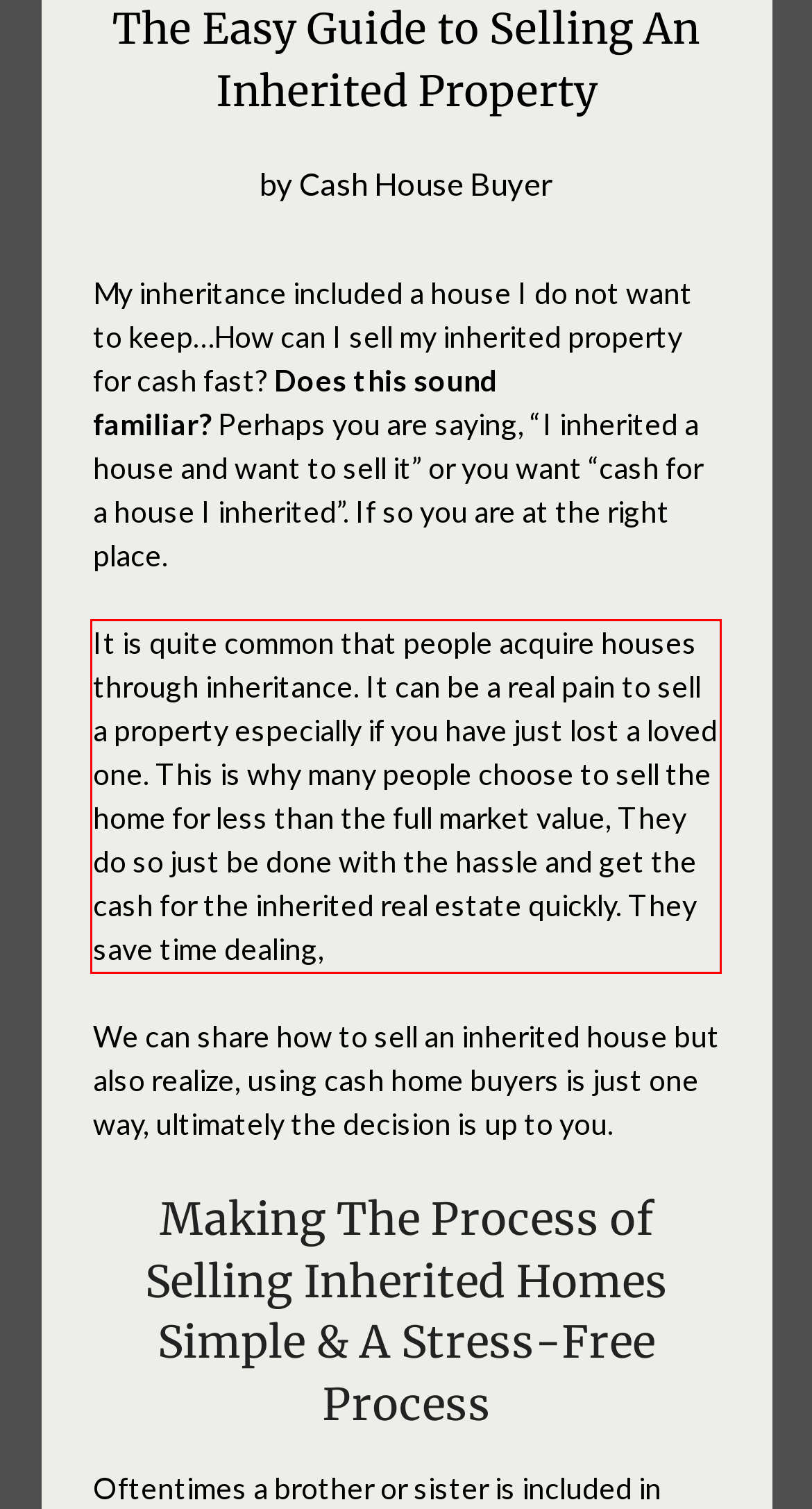Identify the text inside the red bounding box in the provided webpage screenshot and transcribe it.

It is quite common that people acquire houses through inheritance. It can be a real pain to sell a property especially if you have just lost a loved one. This is why many people choose to sell the home for less than the full market value, They do so just be done with the hassle and get the cash for the inherited real estate quickly. They save time dealing,